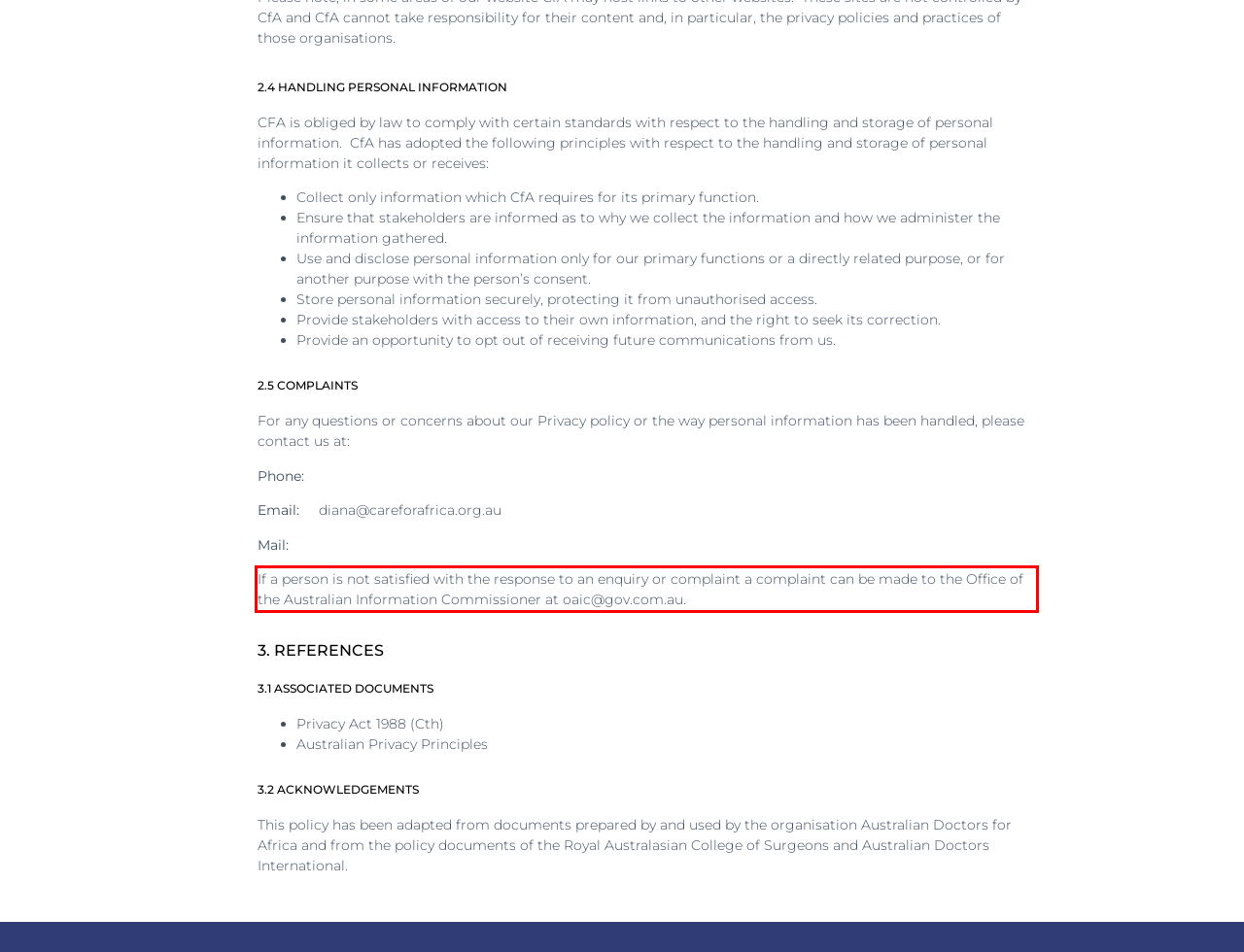Identify the text inside the red bounding box in the provided webpage screenshot and transcribe it.

If a person is not satisfied with the response to an enquiry or complaint a complaint can be made to the Office of the Australian Information Commissioner at oaic@gov.com.au.